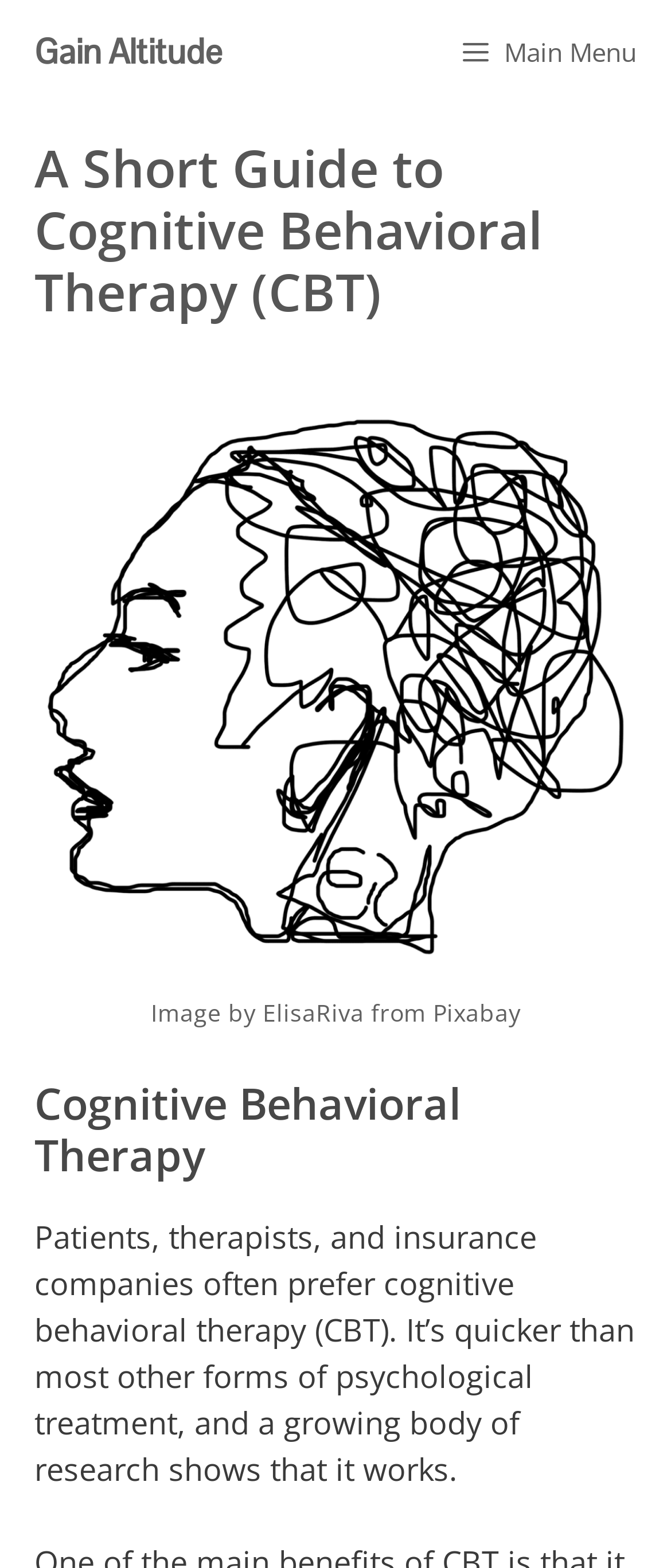Can you look at the image and give a comprehensive answer to the question:
Is the main menu expanded?

The main menu is not expanded because the button ' Main Menu' has an attribute 'expanded: False' which indicates that it is not expanded.